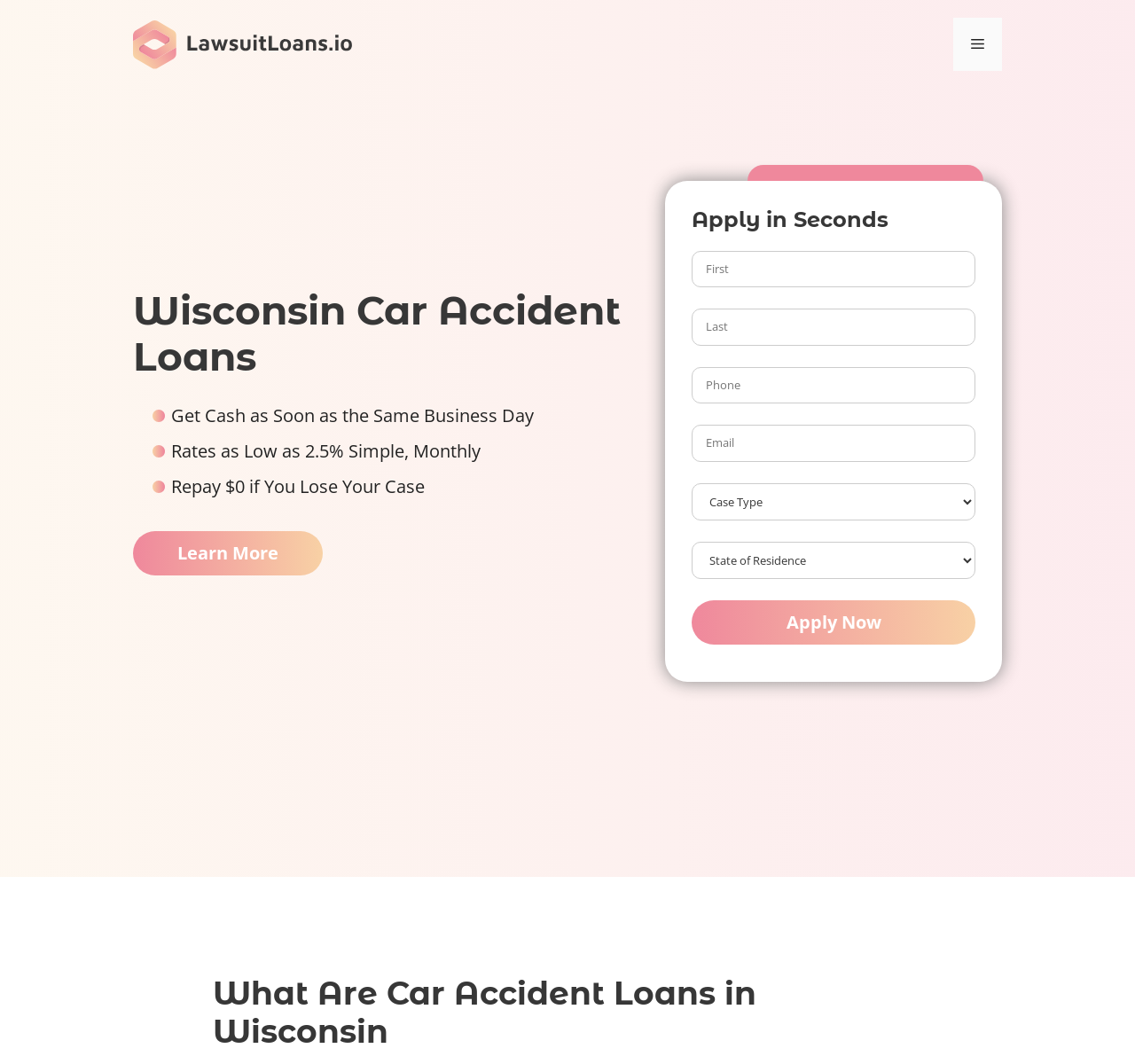How soon can users get cash?
Based on the screenshot, provide your answer in one word or phrase.

Same business day